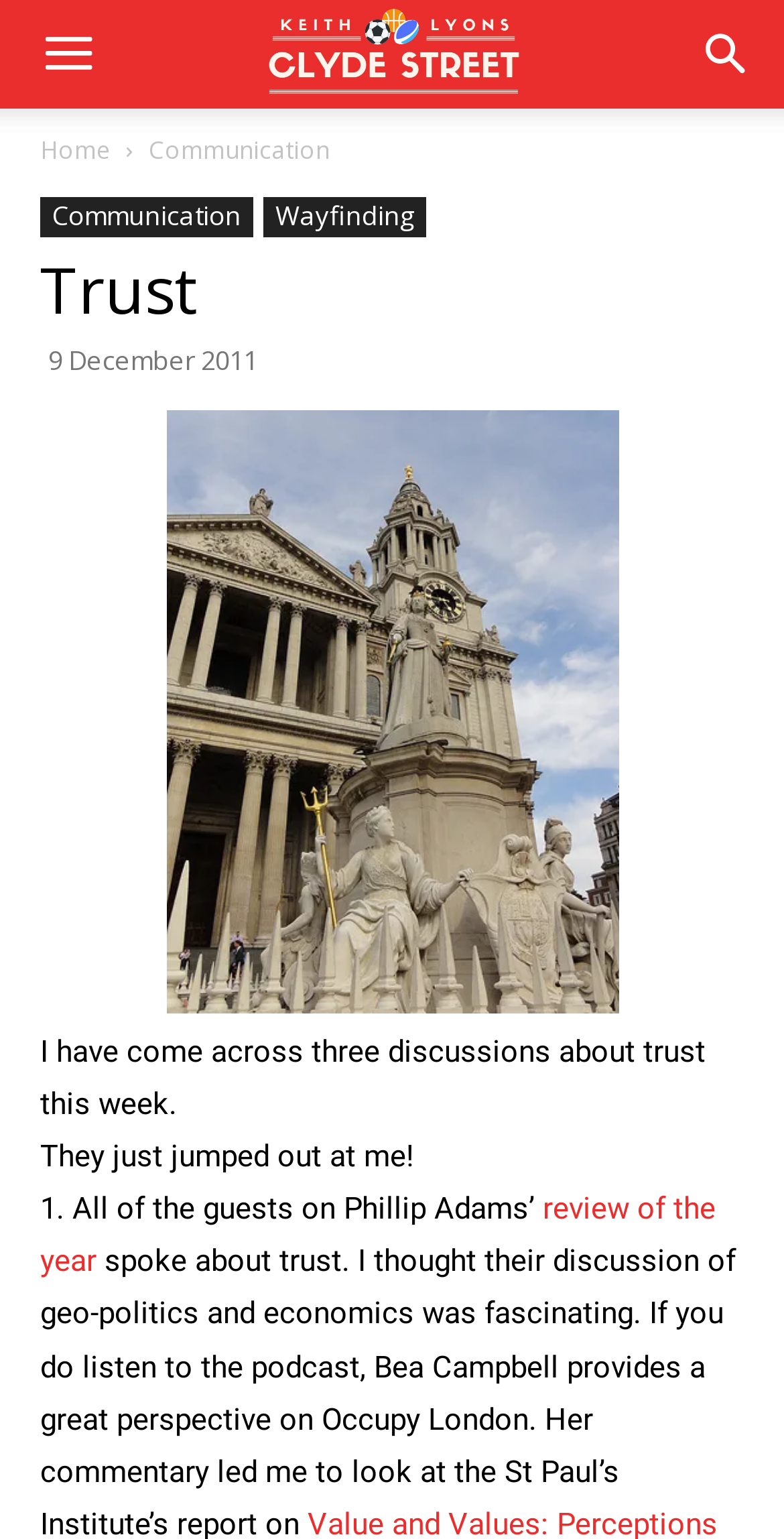Show the bounding box coordinates for the element that needs to be clicked to execute the following instruction: "Go to the home page". Provide the coordinates in the form of four float numbers between 0 and 1, i.e., [left, top, right, bottom].

[0.051, 0.086, 0.141, 0.108]